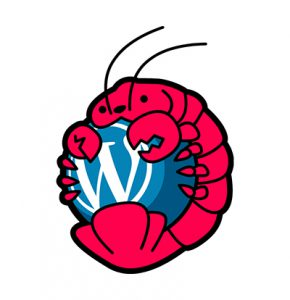Examine the image and give a thorough answer to the following question:
What is the color of Wabster?

The image depicts Wabster, the playful character, as a bright red lobster, featuring cartoonish eyes and long antennae. The bright red color of Wabster serves to embody the welcoming spirit of the event.